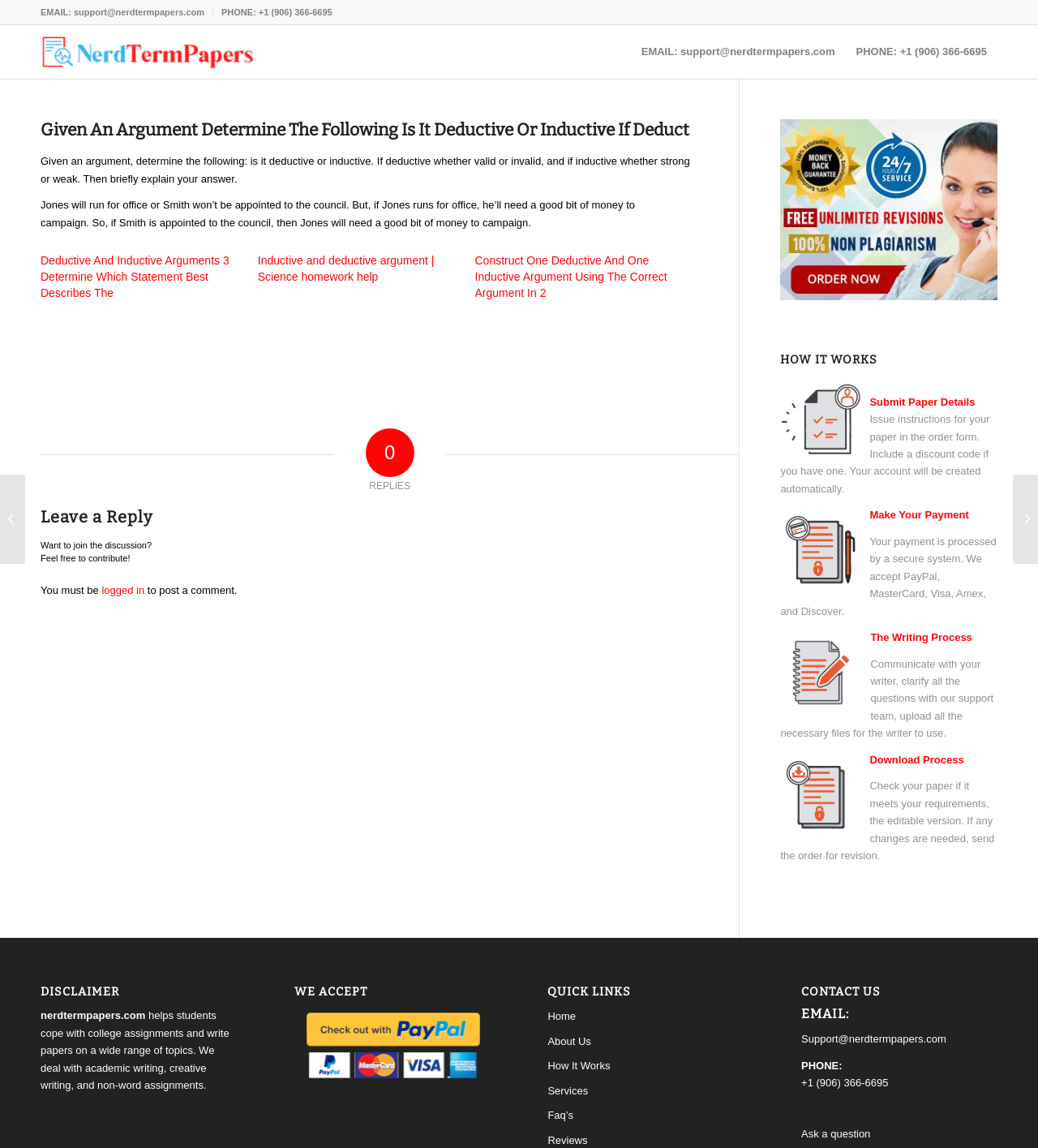Bounding box coordinates should be provided in the format (top-left x, top-left y, bottom-right x, bottom-right y) with all values between 0 and 1. Identify the bounding box for this UI element: About Us

[0.528, 0.897, 0.717, 0.918]